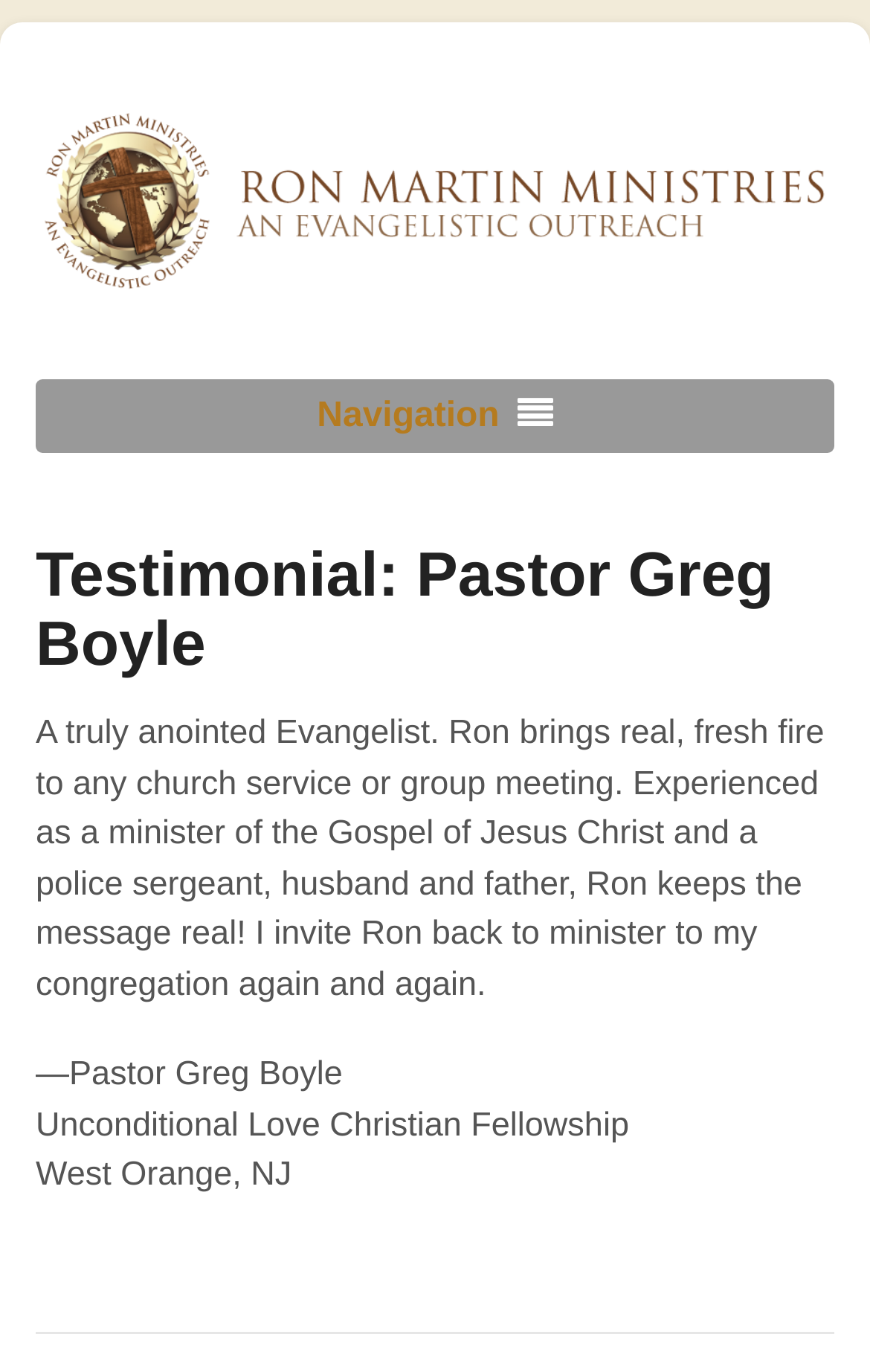What is the name of the Evangelist?
Please provide a single word or phrase as the answer based on the screenshot.

Ron